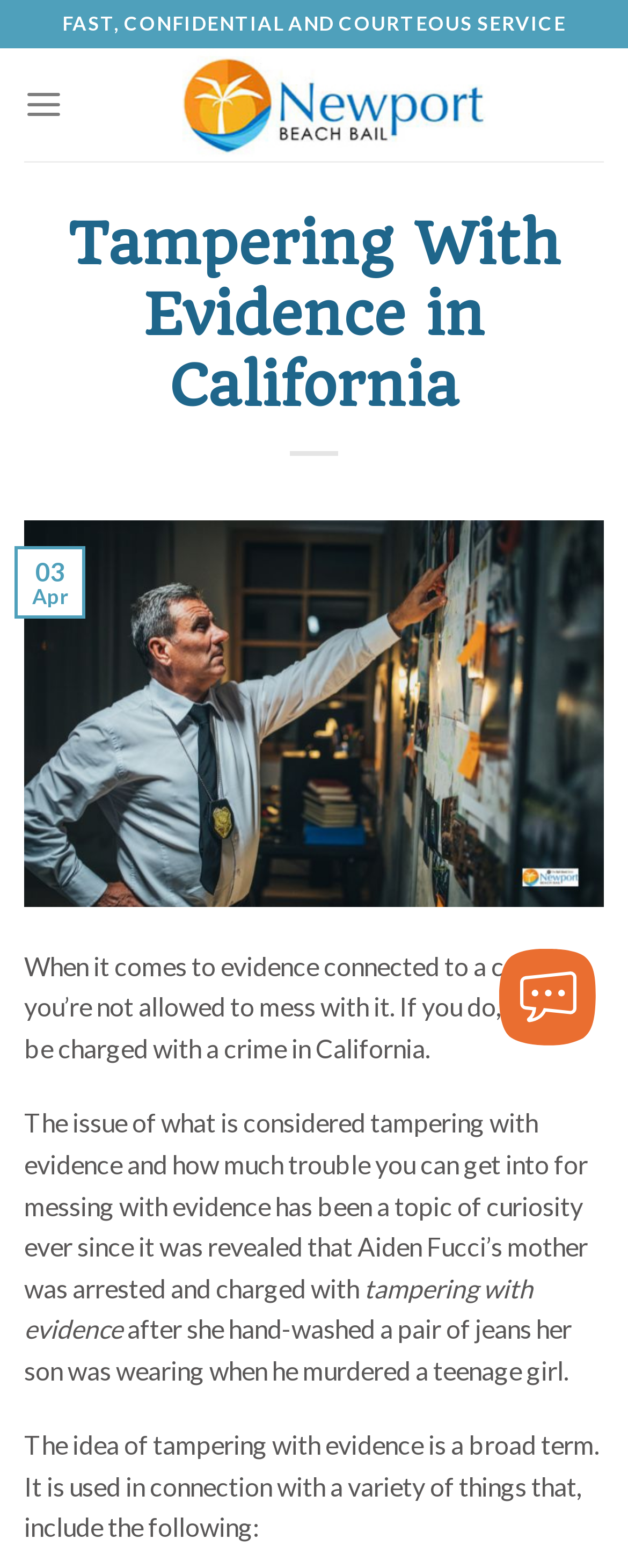Locate and extract the text of the main heading on the webpage.

Tampering With Evidence in California